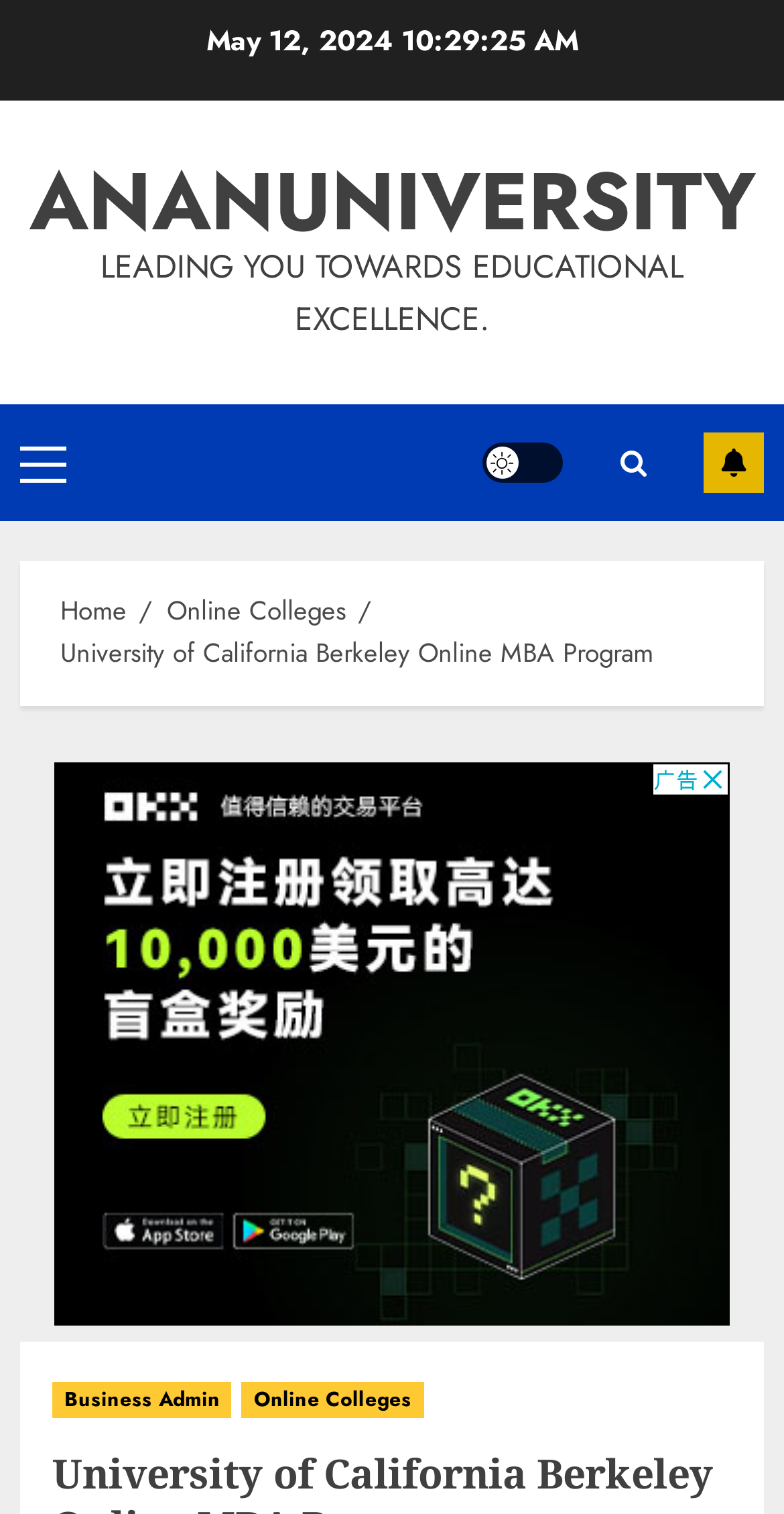Please specify the bounding box coordinates of the area that should be clicked to accomplish the following instruction: "Open the Primary Menu". The coordinates should consist of four float numbers between 0 and 1, i.e., [left, top, right, bottom].

[0.026, 0.294, 0.085, 0.318]